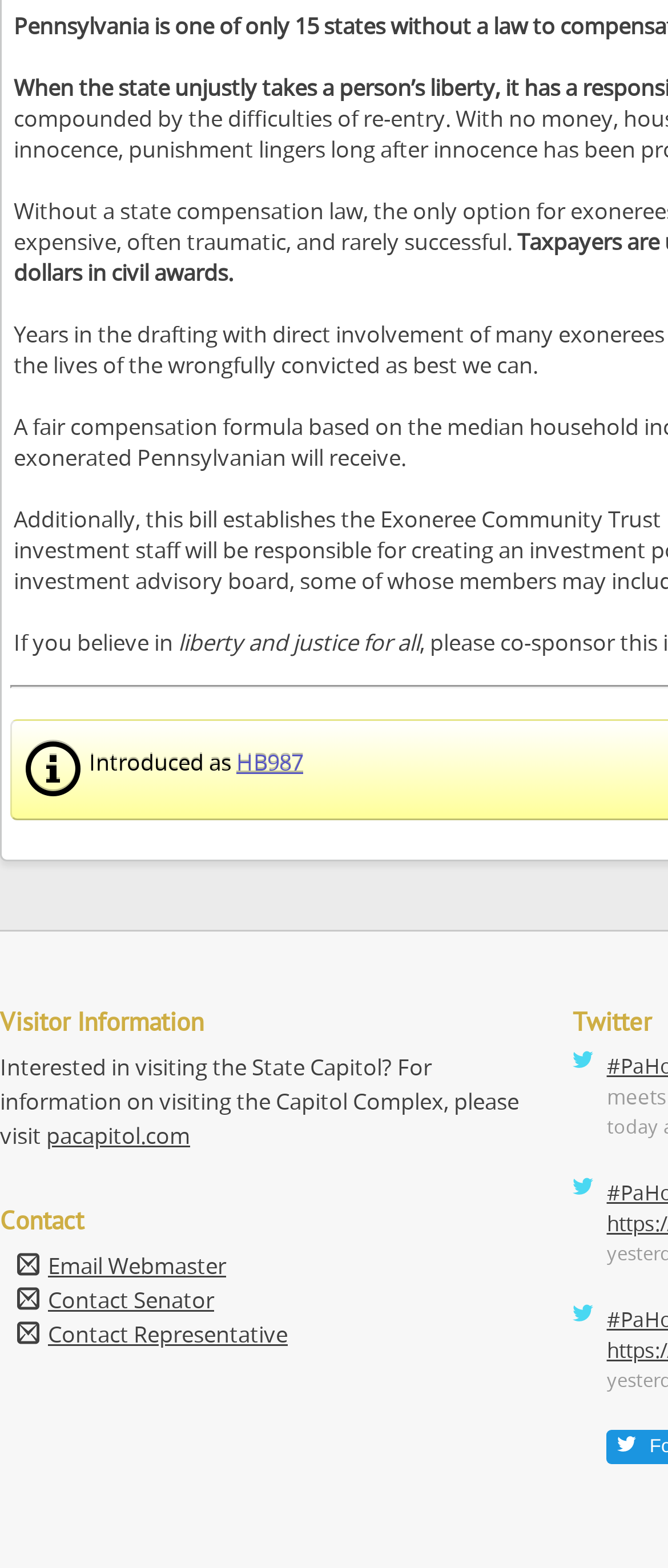Identify and provide the bounding box for the element described by: "Contact Representative".

[0.072, 0.841, 0.431, 0.861]